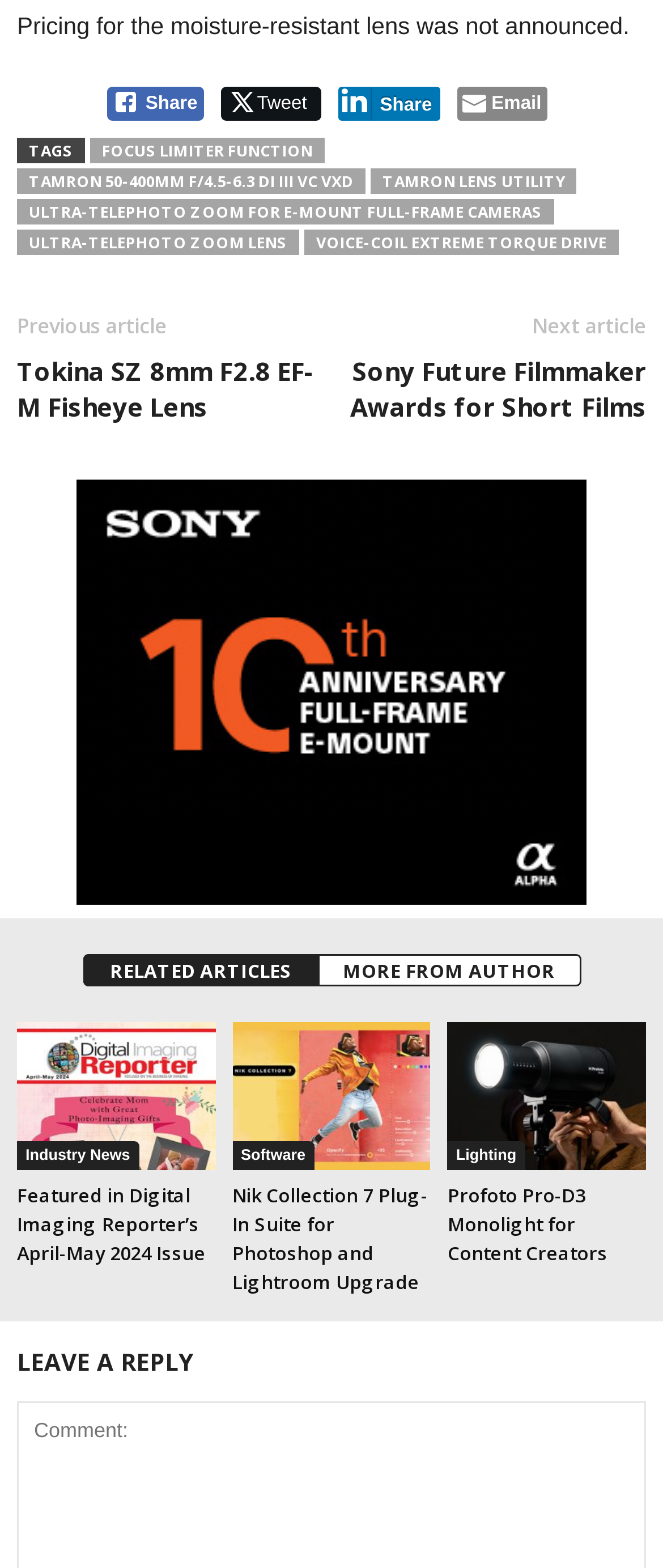Given the description "voice-coil eXtreme torque drive", determine the bounding box of the corresponding UI element.

[0.459, 0.146, 0.933, 0.163]